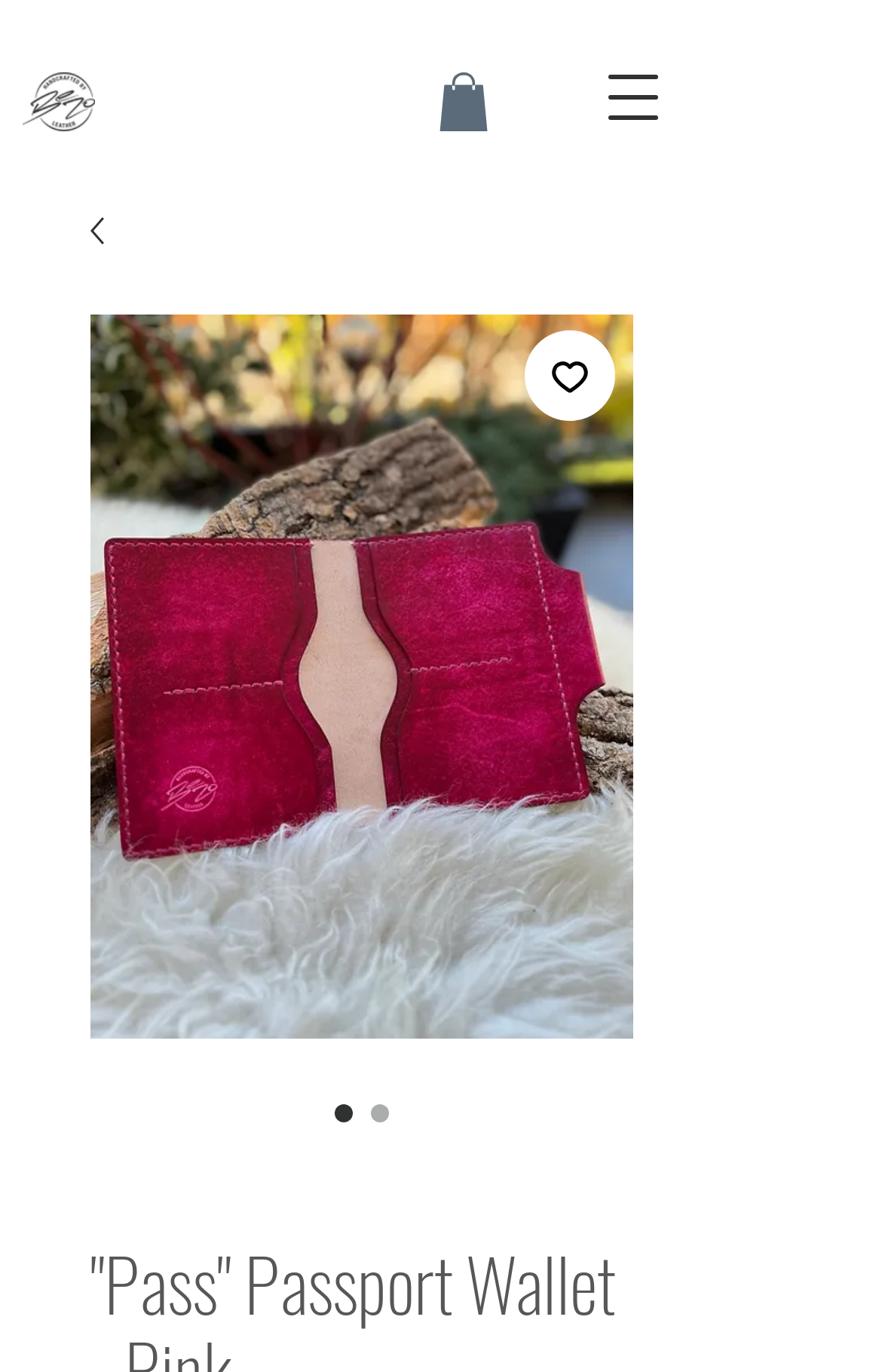Summarize the webpage with intricate details.

This webpage is about a product, specifically a "Pass" Passport Wallet in Pink color, made from high-quality Italian leather. At the top left corner, there is a logo image of Bezoleather LIVE. Next to the logo, there is a navigation menu button. 

Below the logo, there is a large image of the passport wallet, taking up most of the screen. The image is positioned in the center of the screen, with a smaller image of a heart above it, which is likely a "Add to Wishlist" button. 

On the right side of the passport wallet image, there are two radio buttons, one of which is selected by default, indicating the product's color option. 

There is also a smaller image of the passport wallet above the radio buttons, which seems to be a zoomed-in view of the product.